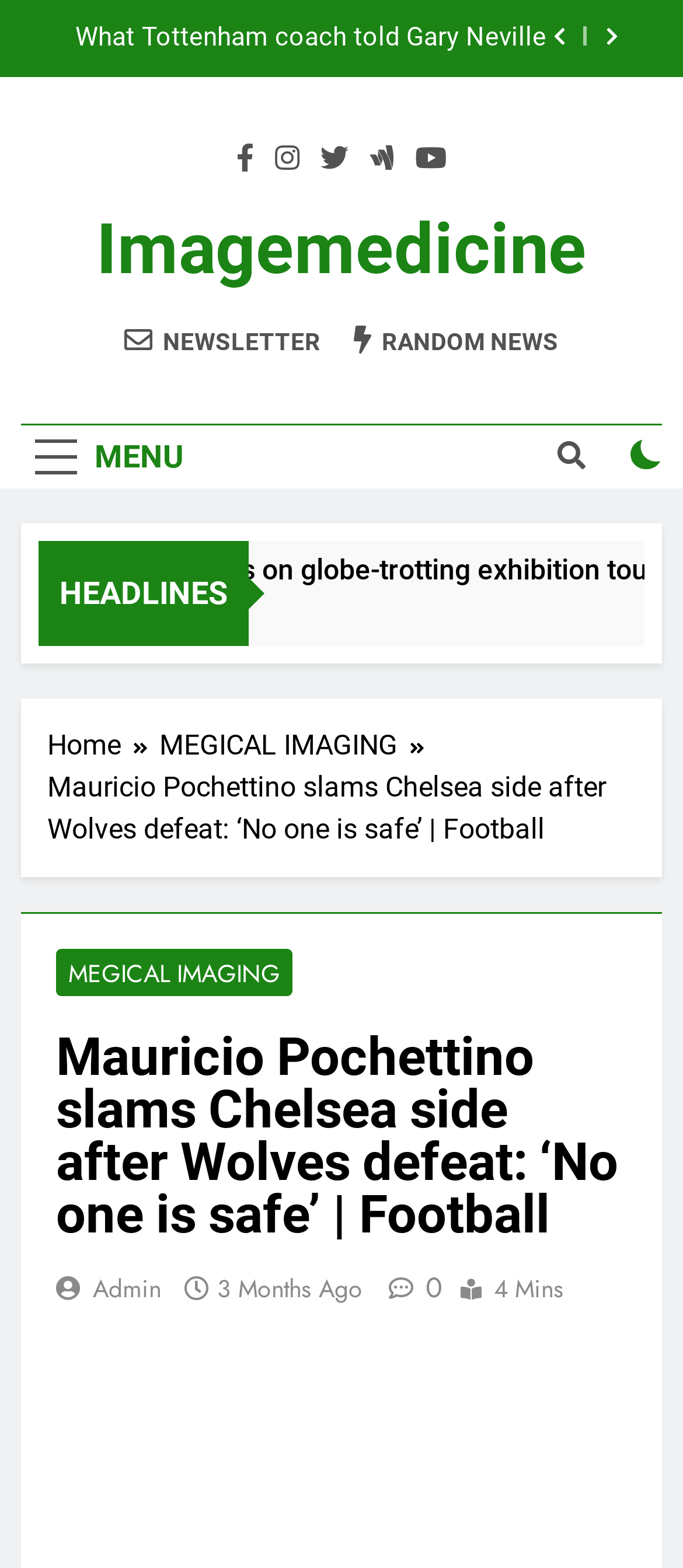Give a one-word or phrase response to the following question: What is the category of the current article?

Football